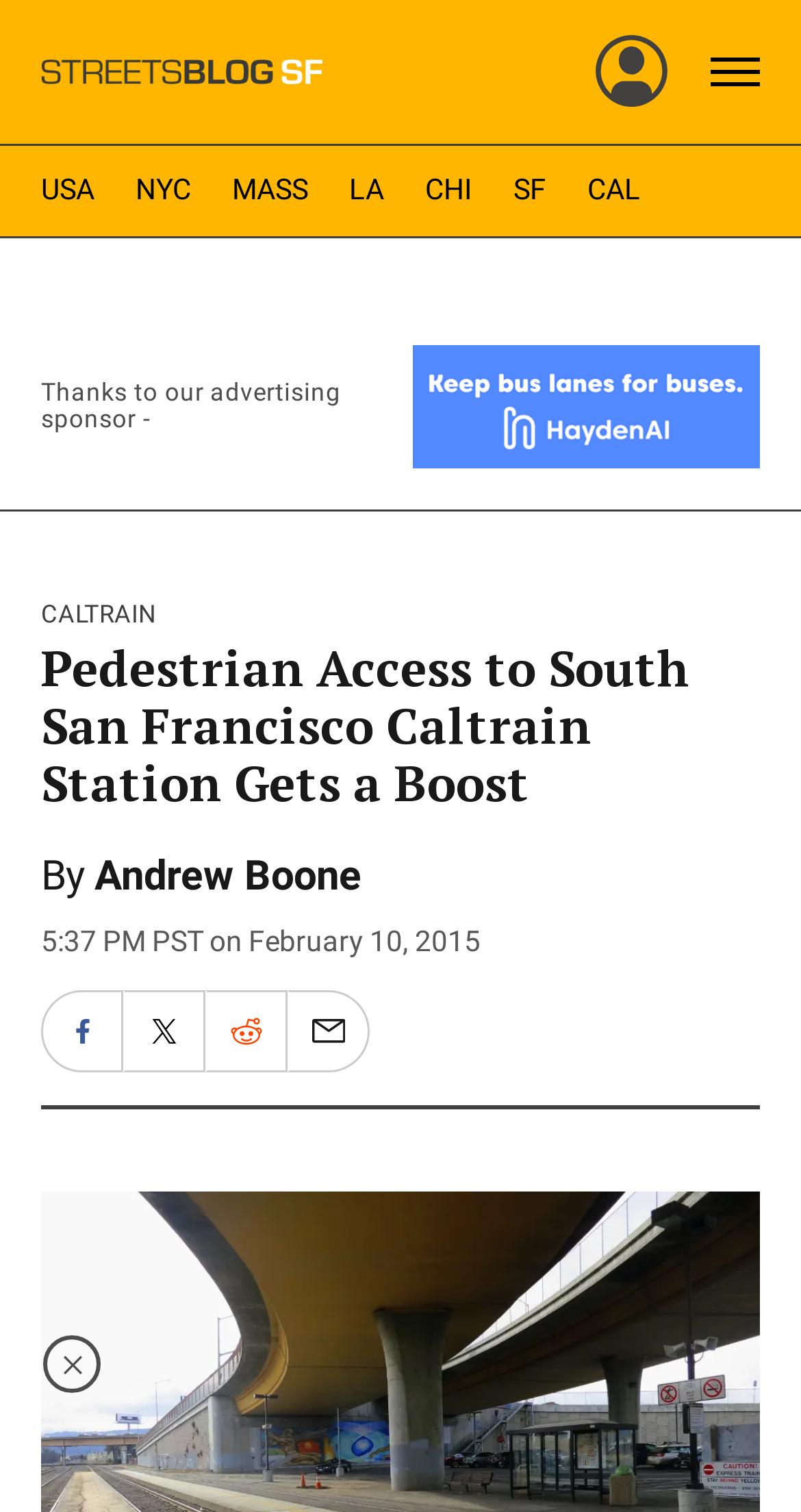Identify the bounding box coordinates of the part that should be clicked to carry out this instruction: "Share on Facebook".

[0.054, 0.657, 0.151, 0.708]